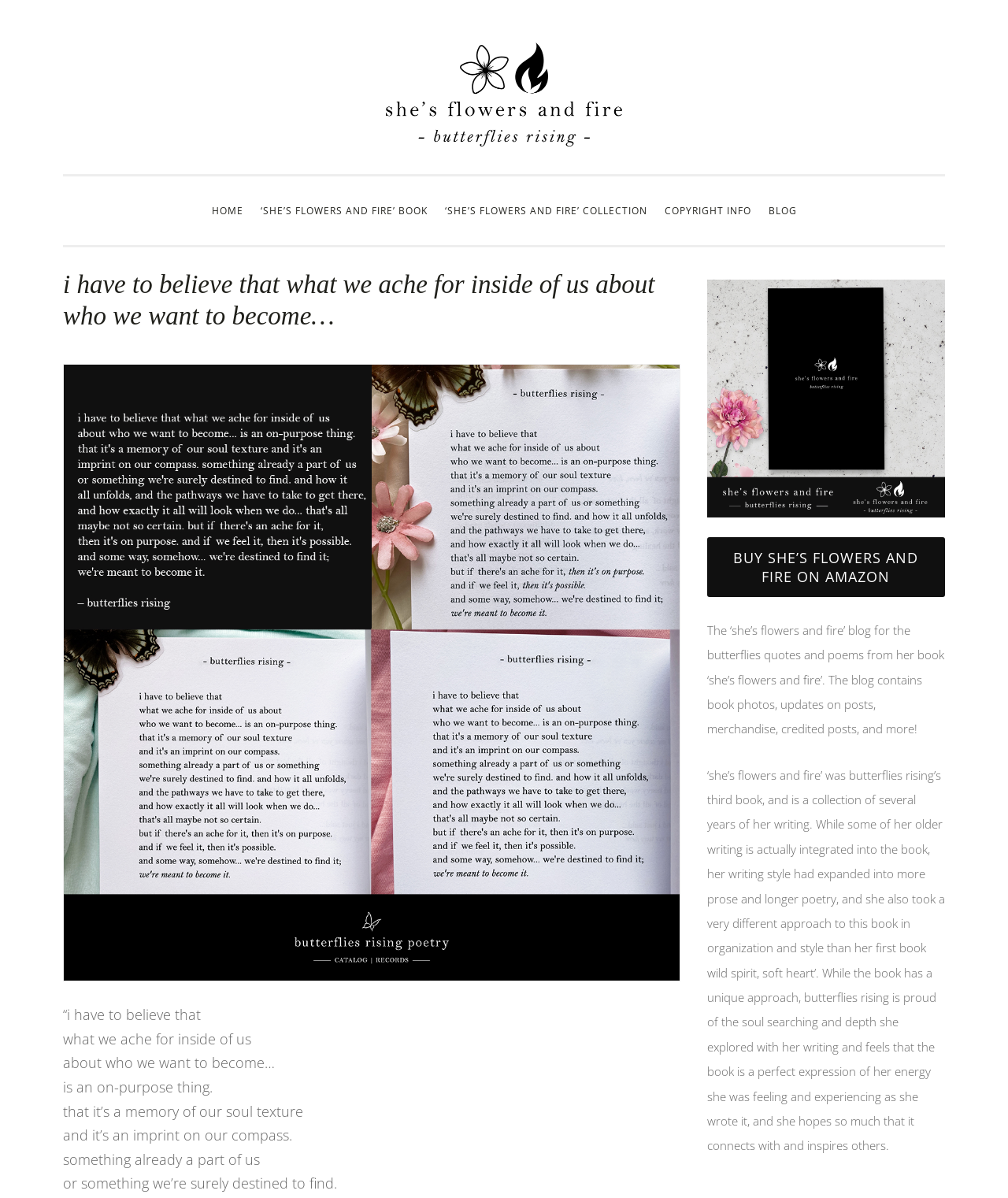Identify the bounding box coordinates of the specific part of the webpage to click to complete this instruction: "Buy 'SHE’S FLOWERS AND FIRE' on Amazon".

[0.701, 0.448, 0.938, 0.498]